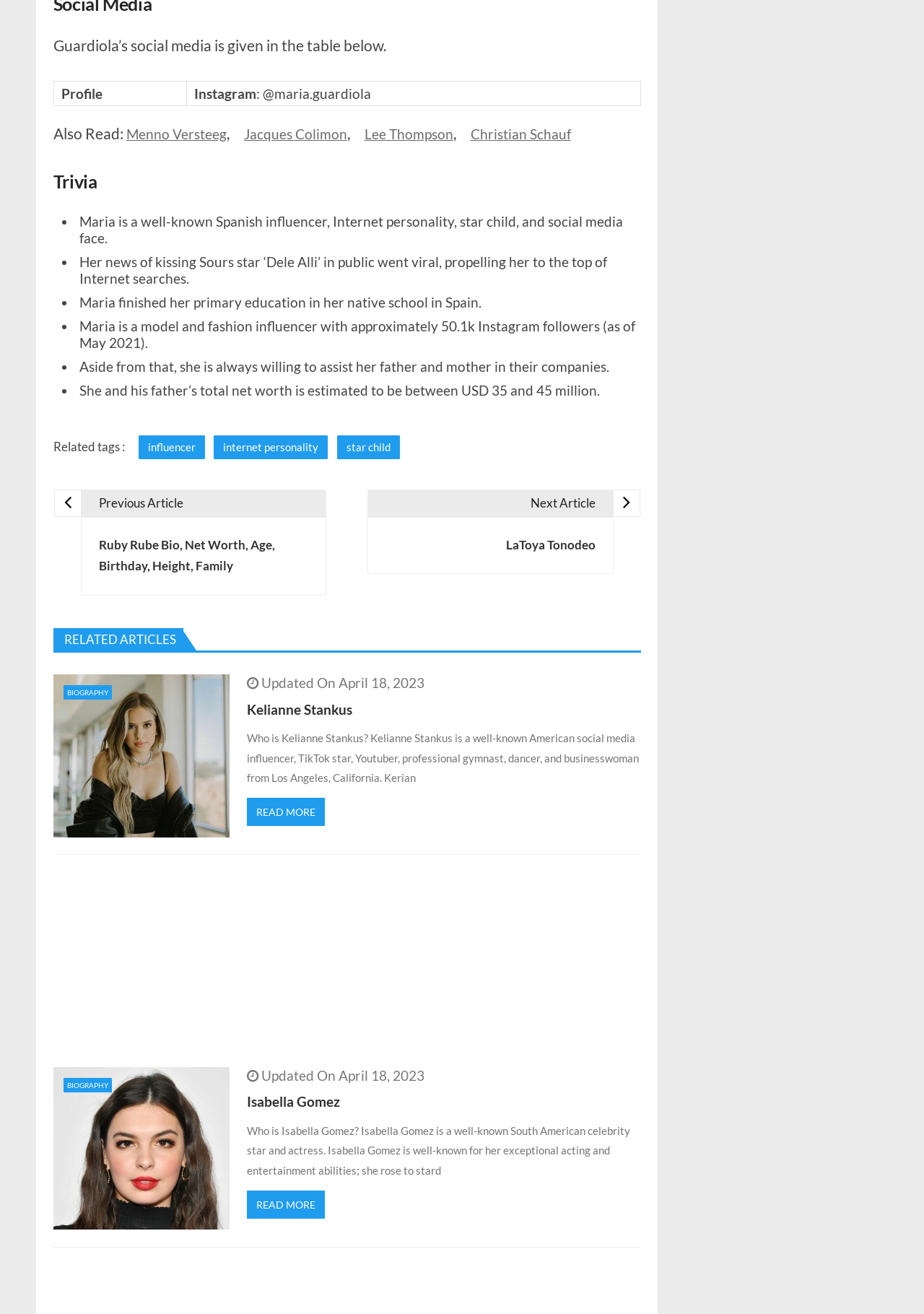Locate the bounding box coordinates of the element that needs to be clicked to carry out the instruction: "Learn about Isabella Gomez". The coordinates should be given as four float numbers ranging from 0 to 1, i.e., [left, top, right, bottom].

[0.267, 0.833, 0.693, 0.845]